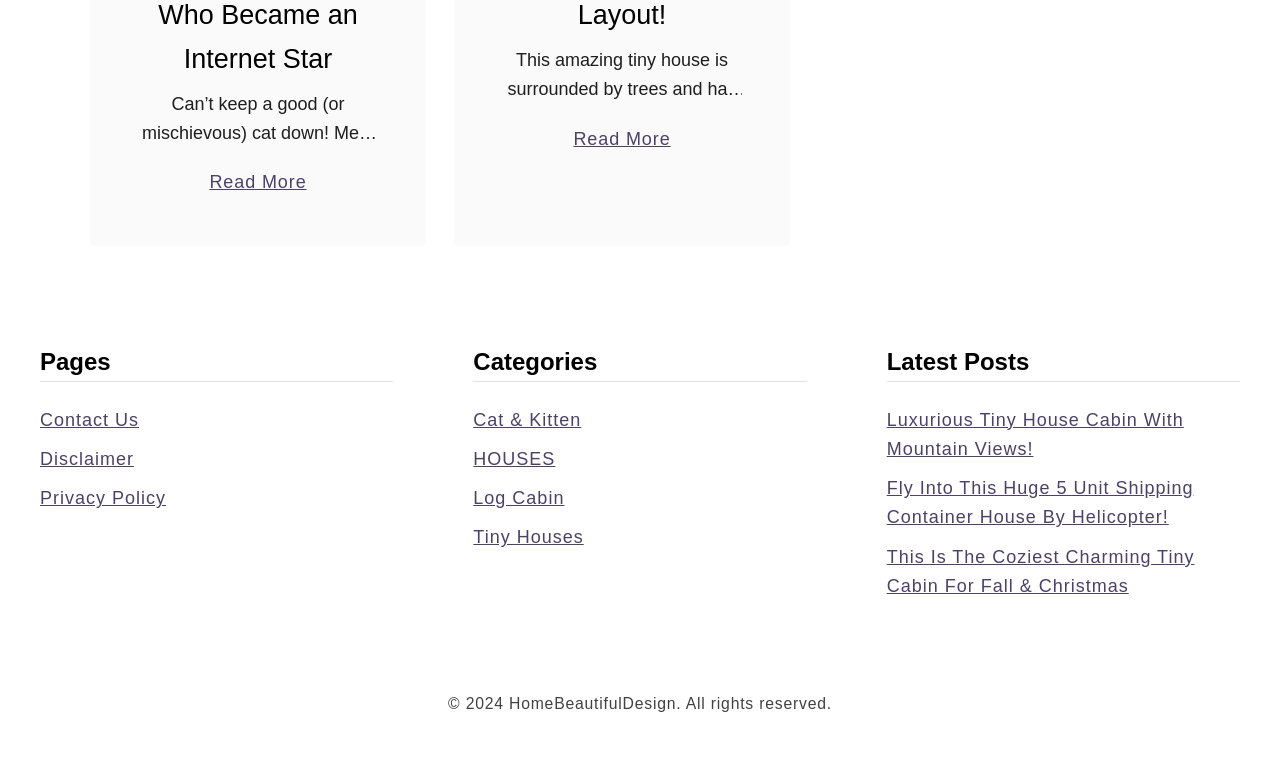Using the webpage screenshot, locate the HTML element that fits the following description and provide its bounding box: "Disclaimer".

[0.031, 0.592, 0.105, 0.618]